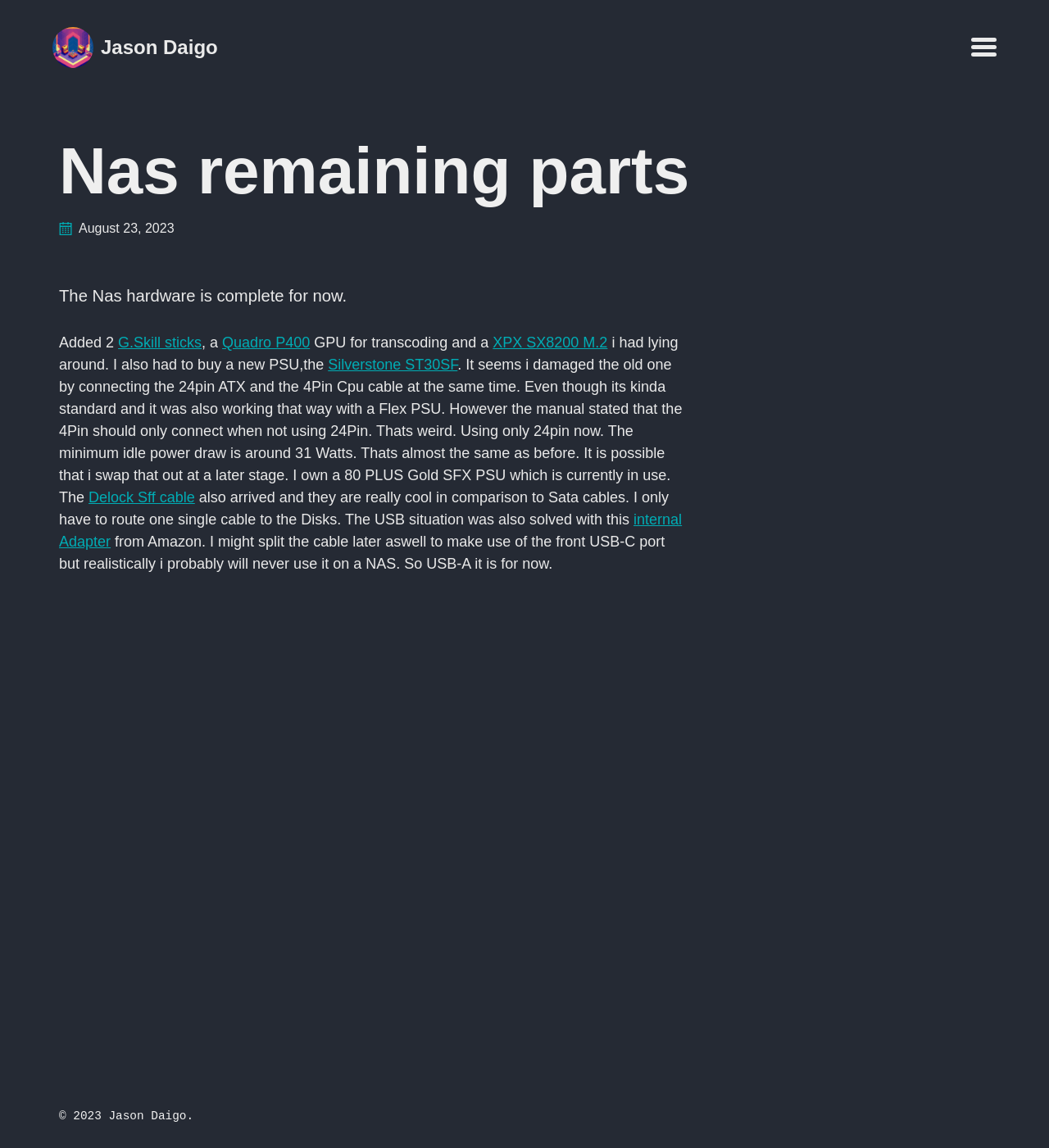Please find the top heading of the webpage and generate its text.

Nas remaining parts